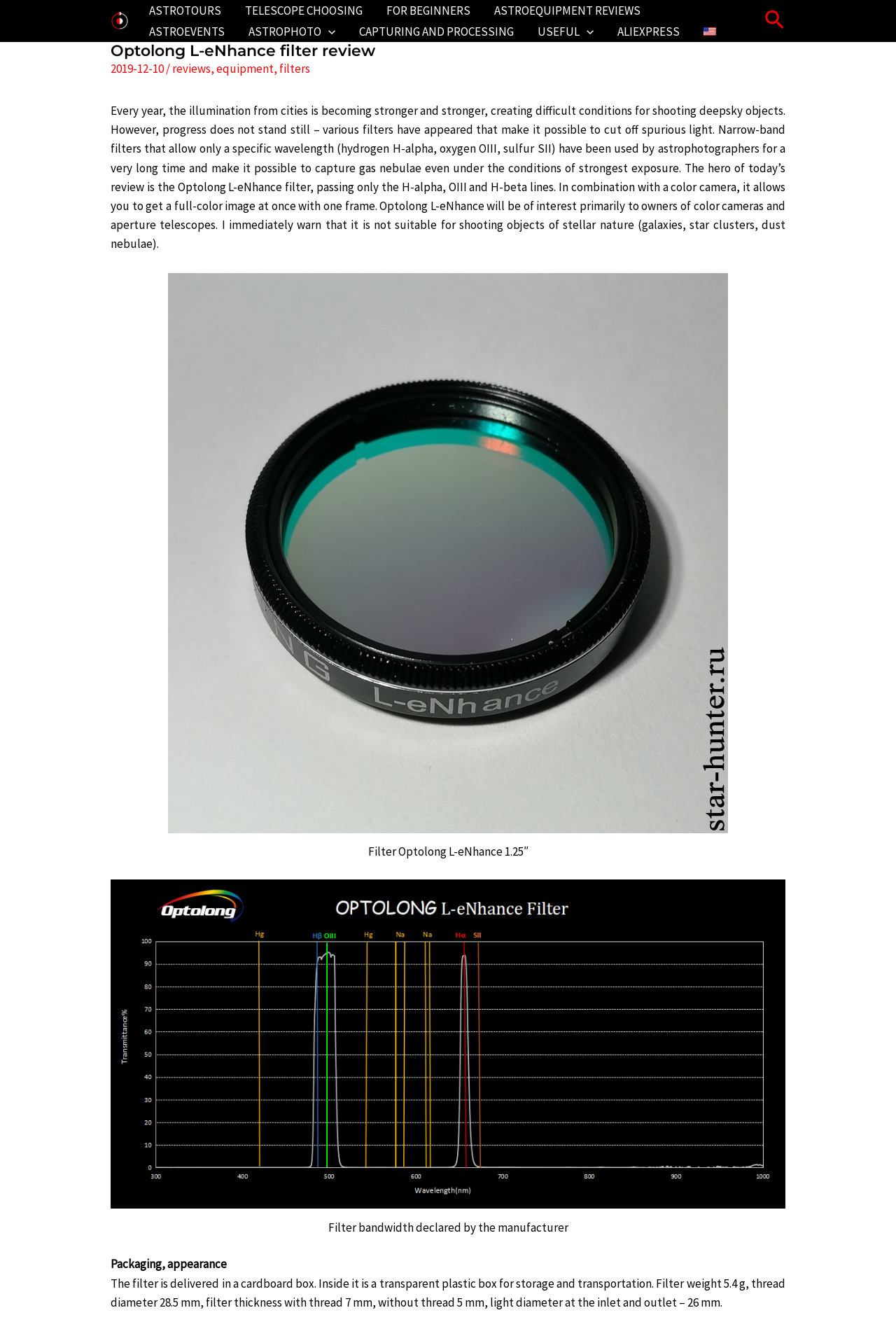Locate the coordinates of the bounding box for the clickable region that fulfills this instruction: "Click on the 'ASTROTOURS' link".

[0.153, 0.0, 0.26, 0.016]